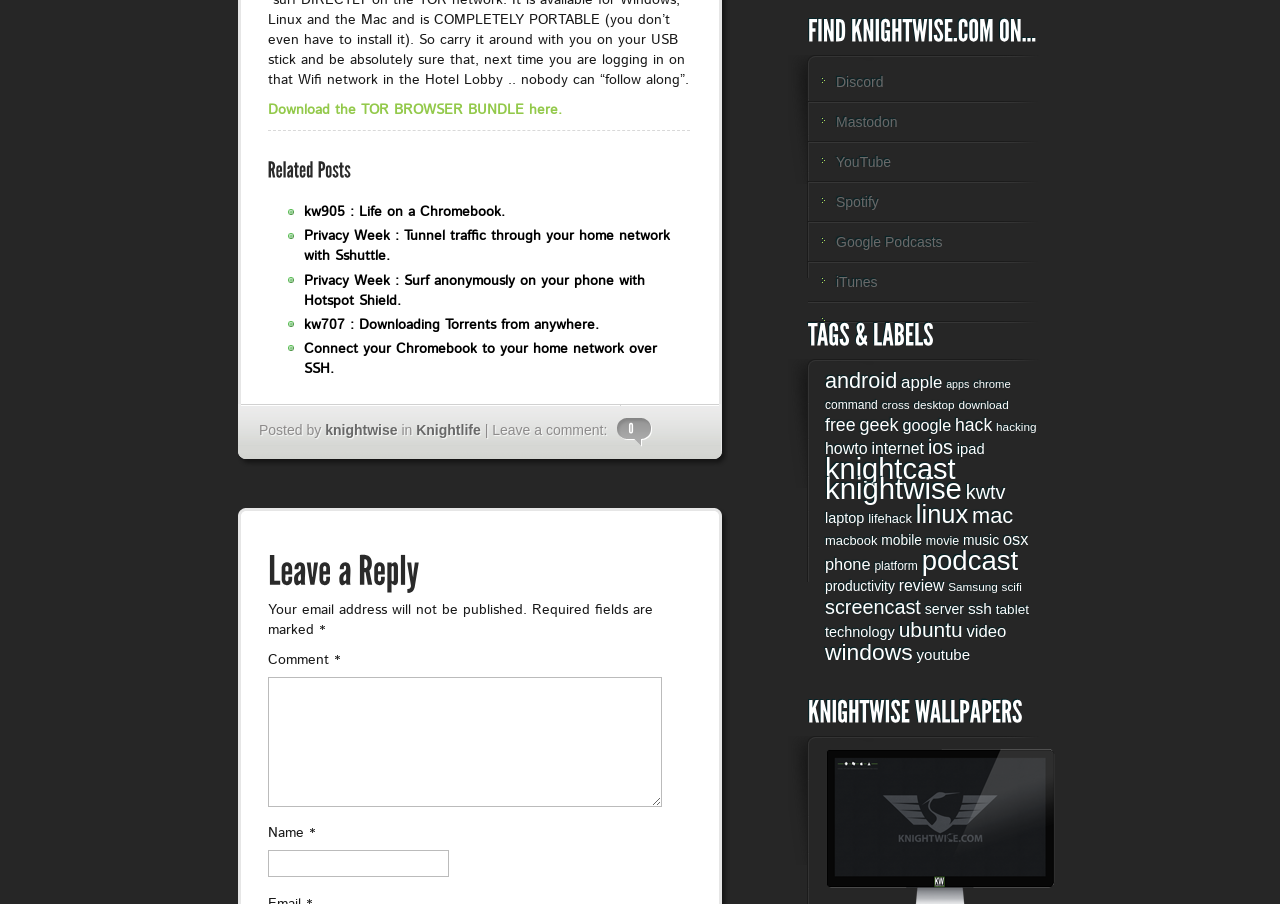Provide the bounding box coordinates of the area you need to click to execute the following instruction: "Read the post about Life on a Chromebook".

[0.238, 0.224, 0.395, 0.246]